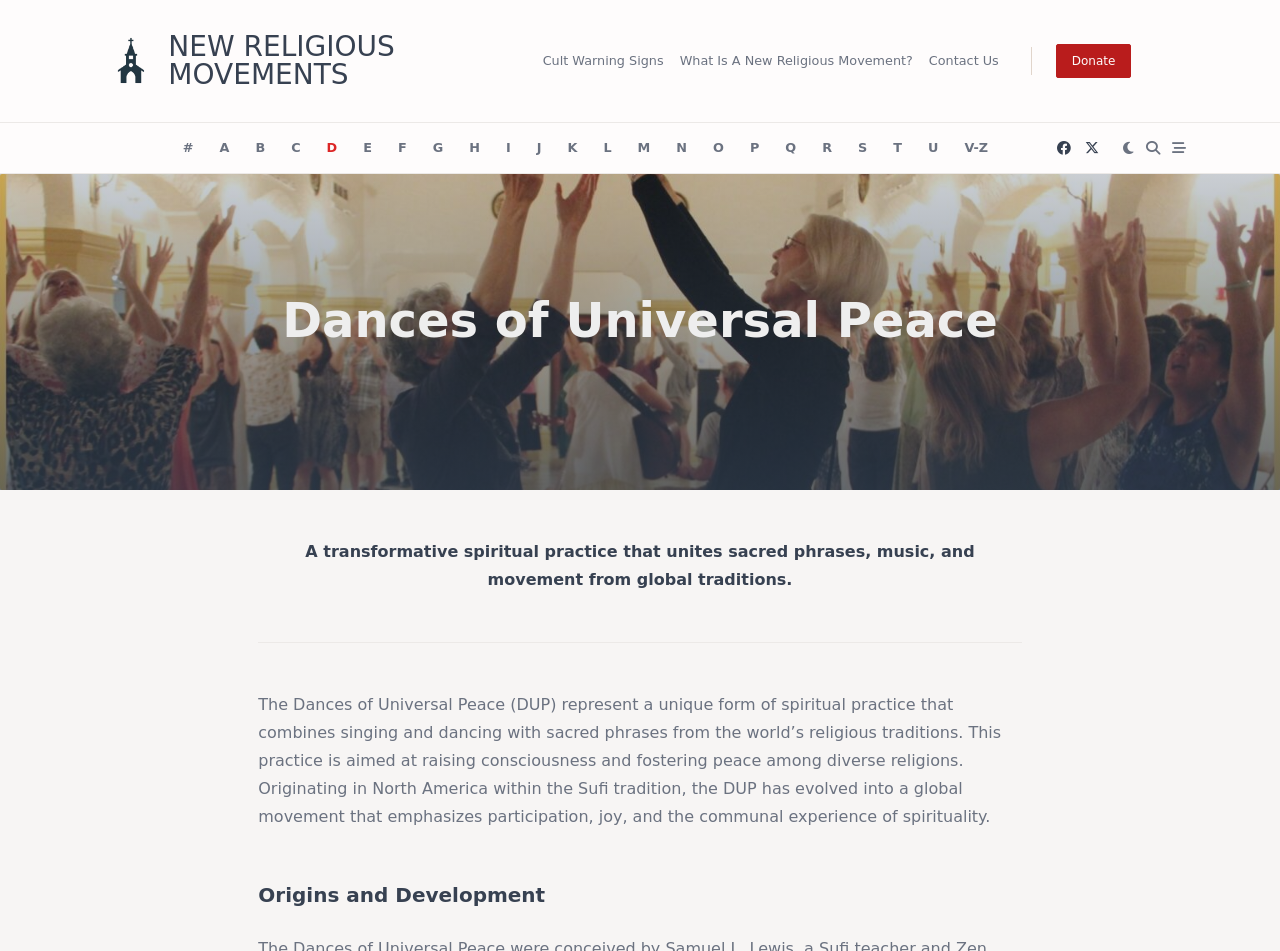Provide the bounding box coordinates of the UI element that matches the description: "I".

[0.389, 0.142, 0.405, 0.169]